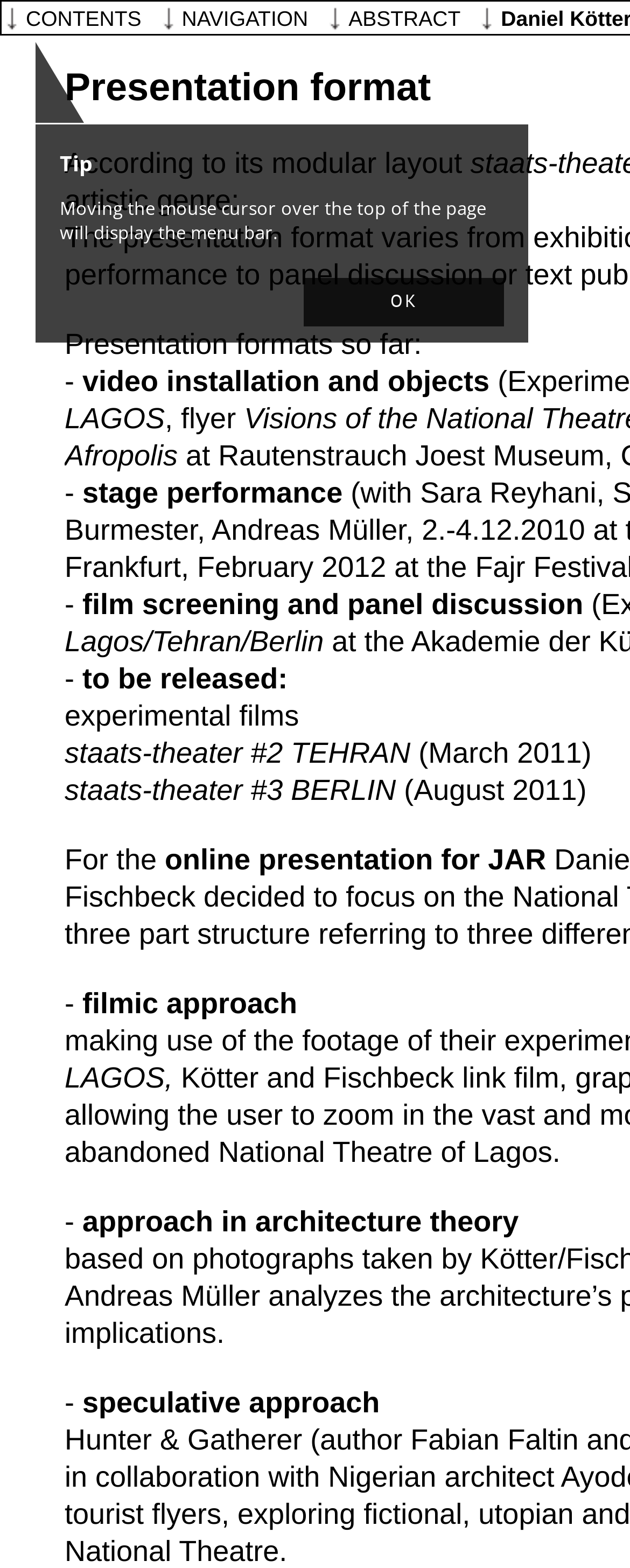Provide an in-depth description of the elements and layout of the webpage.

The webpage appears to be a presentation about "staats-theater" by Daniel Kötter. At the top of the page, there is a heading titled "Tip" with a brief instruction on how to display the menu bar. Below this heading, there is a button labeled "OK".

The main content of the page is divided into sections, each describing a different aspect of the "staats-theater" project. The first section is titled "Presentation format" and explains that the project has a modular layout. This is followed by a list of different presentation formats, including video installations, objects, flyers, stage performances, film screenings, and panel discussions.

The next section lists various projects, including "Afropolis", "staats-theater #2 TEHRAN", "staats-theater #3 BERLIN", and an online presentation for JAR. Each project is described briefly, with some including dates and additional information.

The page also explores different approaches to the project, including filmic, architectural, and speculative approaches. These sections are separated by dashes and provide a brief overview of each approach.

Overall, the webpage provides a detailed overview of the "staats-theater" project, its various components, and the different approaches taken to present it.